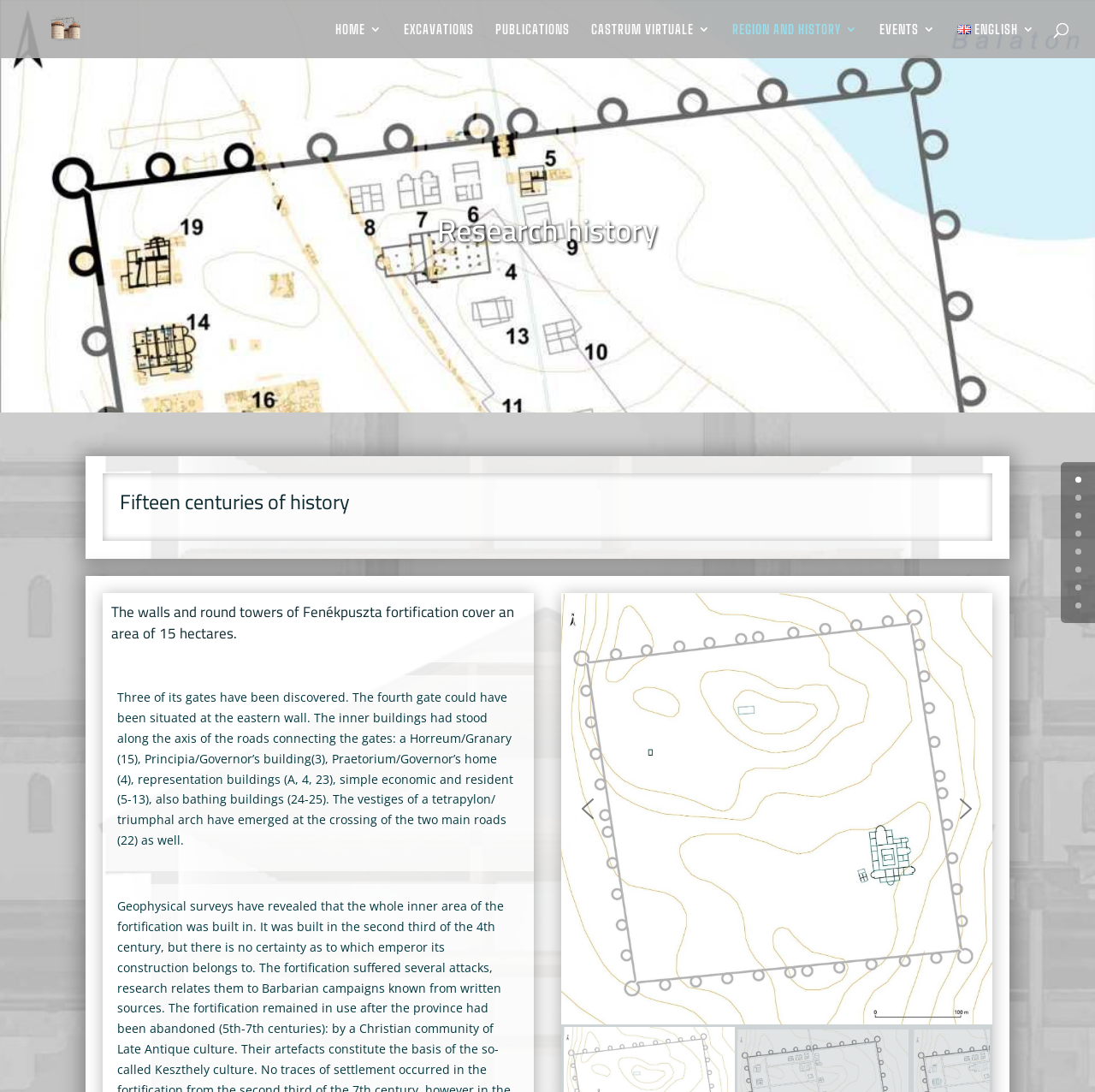What is the name of the fortification mentioned on the webpage?
From the details in the image, answer the question comprehensively.

By analyzing the webpage content, I found that the heading 'Research history' is followed by a description of a fortification, which is mentioned to have walls and round towers covering an area of 15 hectares. The text also mentions the discovery of three gates and the possible location of a fourth gate. Based on this information, I inferred that the name of the fortification is Fenékpuszta fortification.